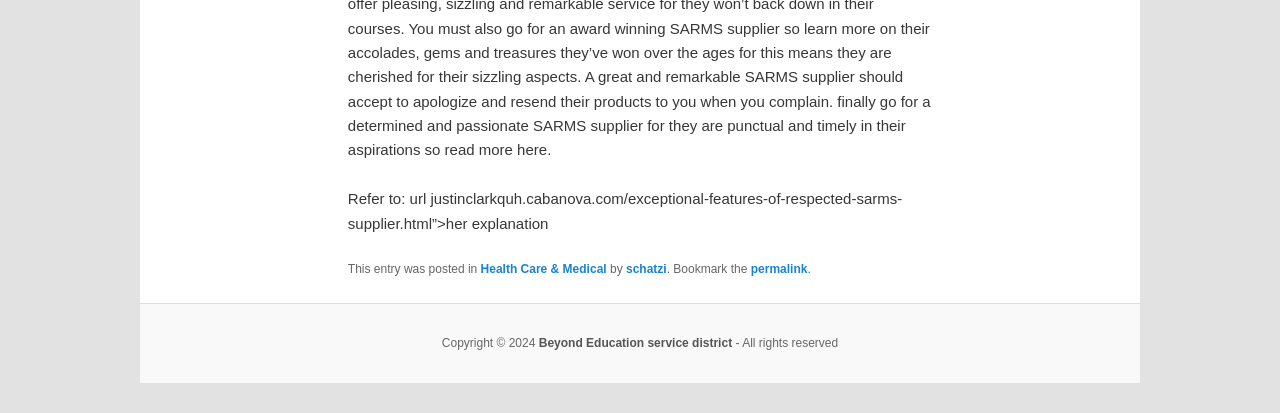Ascertain the bounding box coordinates for the UI element detailed here: "permalink". The coordinates should be provided as [left, top, right, bottom] with each value being a float between 0 and 1.

[0.586, 0.635, 0.631, 0.669]